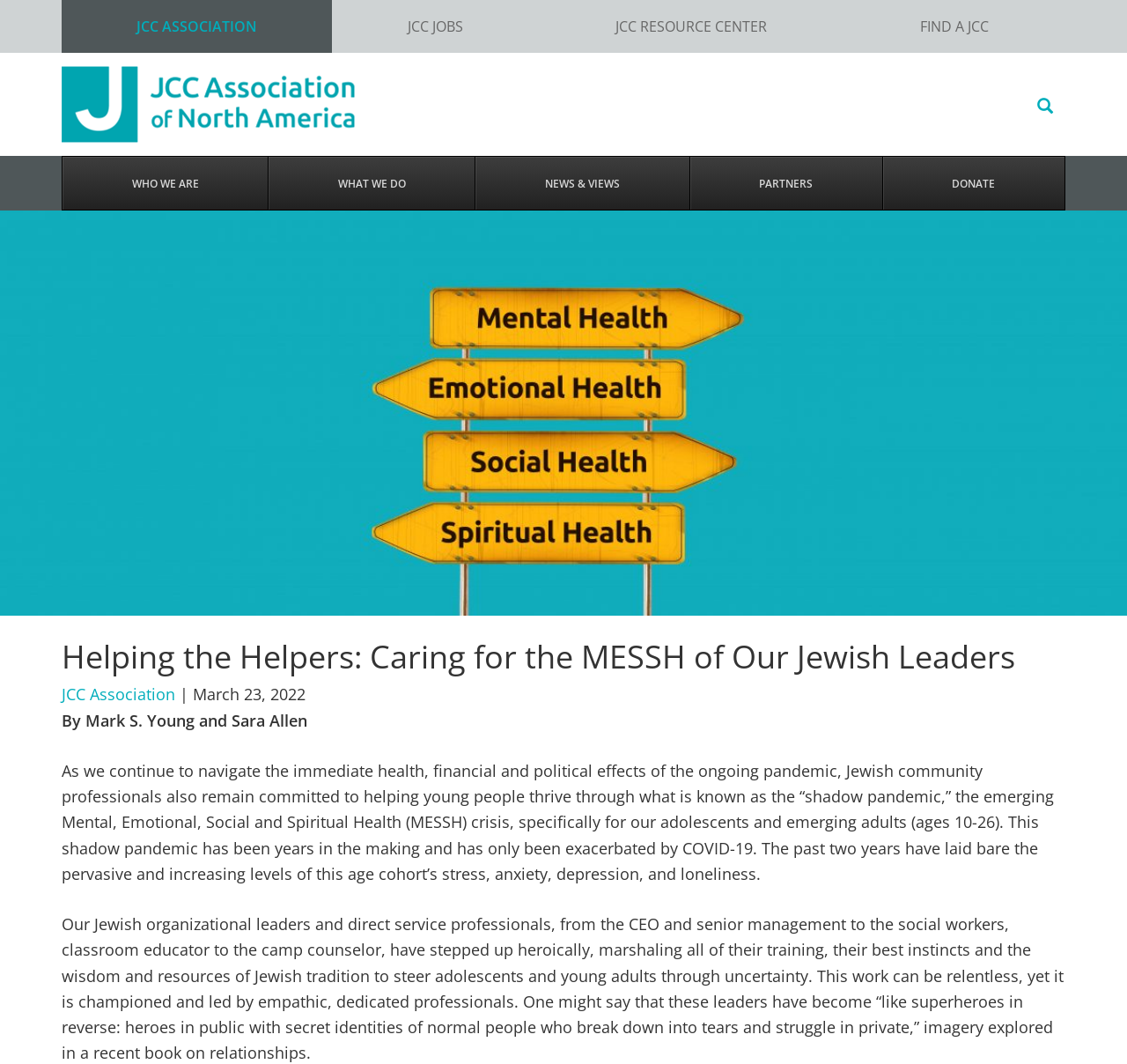Please identify and generate the text content of the webpage's main heading.

Helping the Helpers: Caring for the MESSH of Our Jewish Leaders